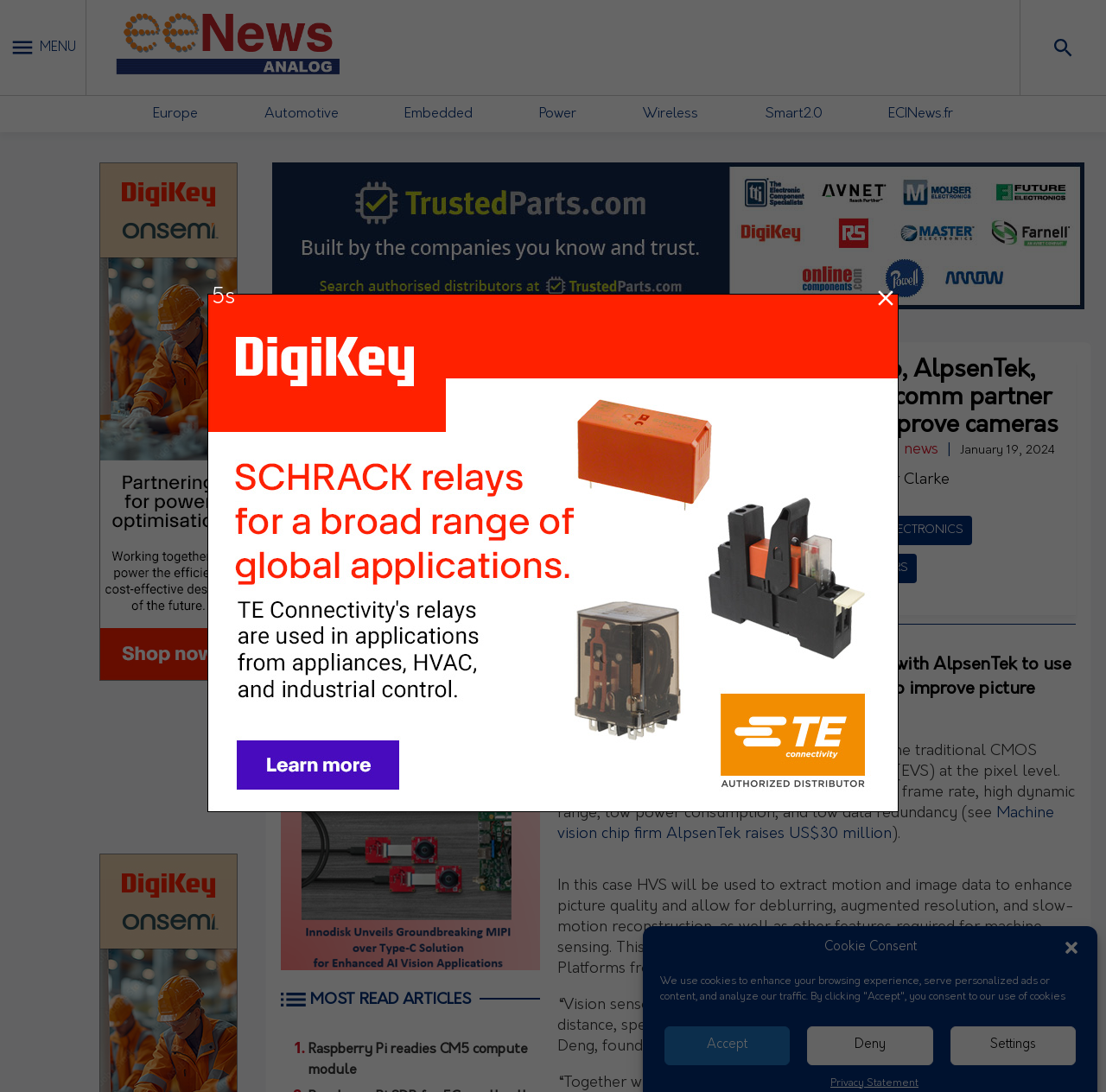Who is the founder and CEO of AlpsenTek?
Answer the question with as much detail as you can, using the image as a reference.

The webpage quotes Jian Deng, founder and CEO of AlpsenTek, in a statement, indicating that he is the founder and CEO of the company.